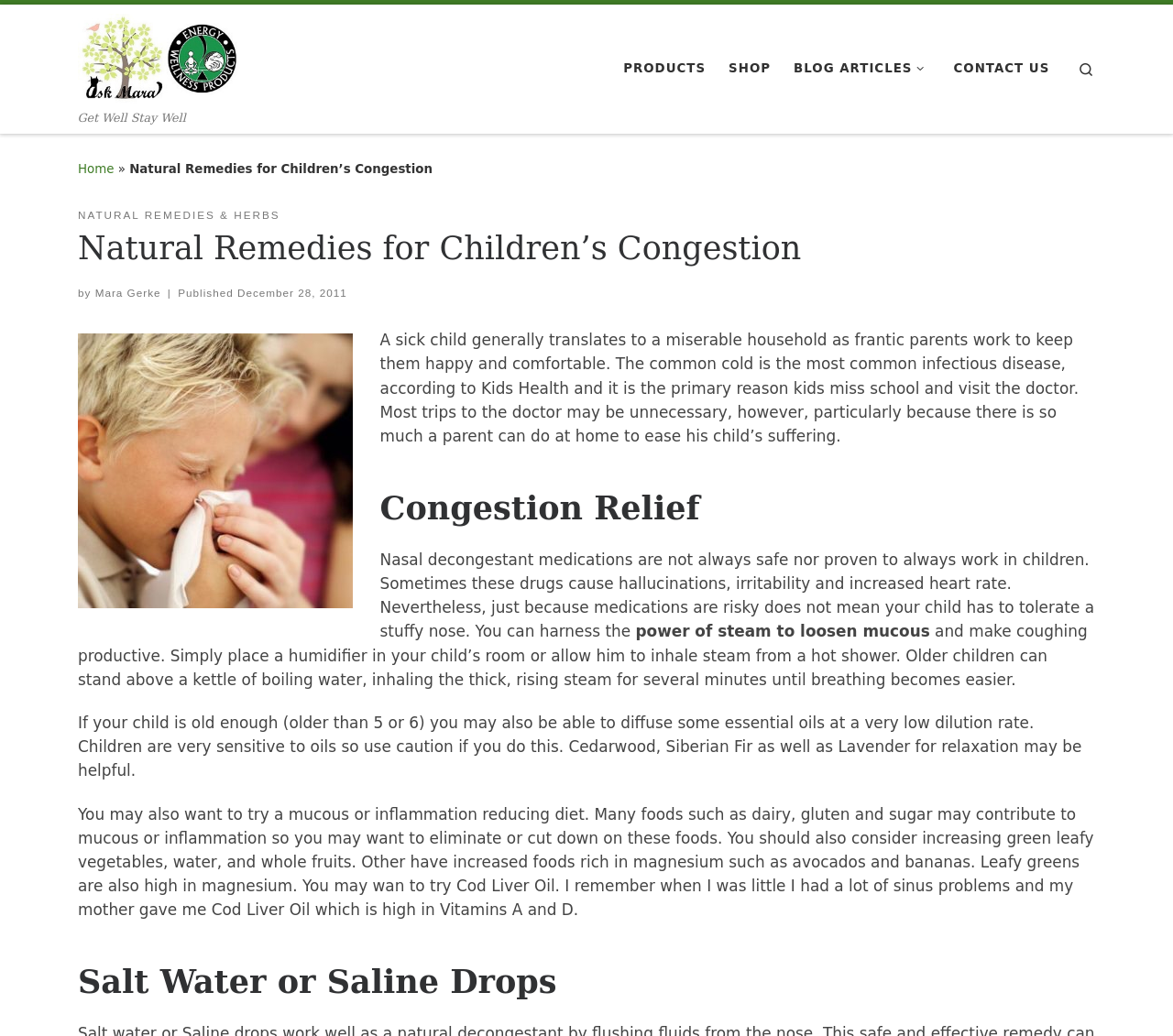Find the bounding box coordinates of the clickable area required to complete the following action: "Visit 'BLOG ARTICLES'".

[0.672, 0.049, 0.798, 0.085]